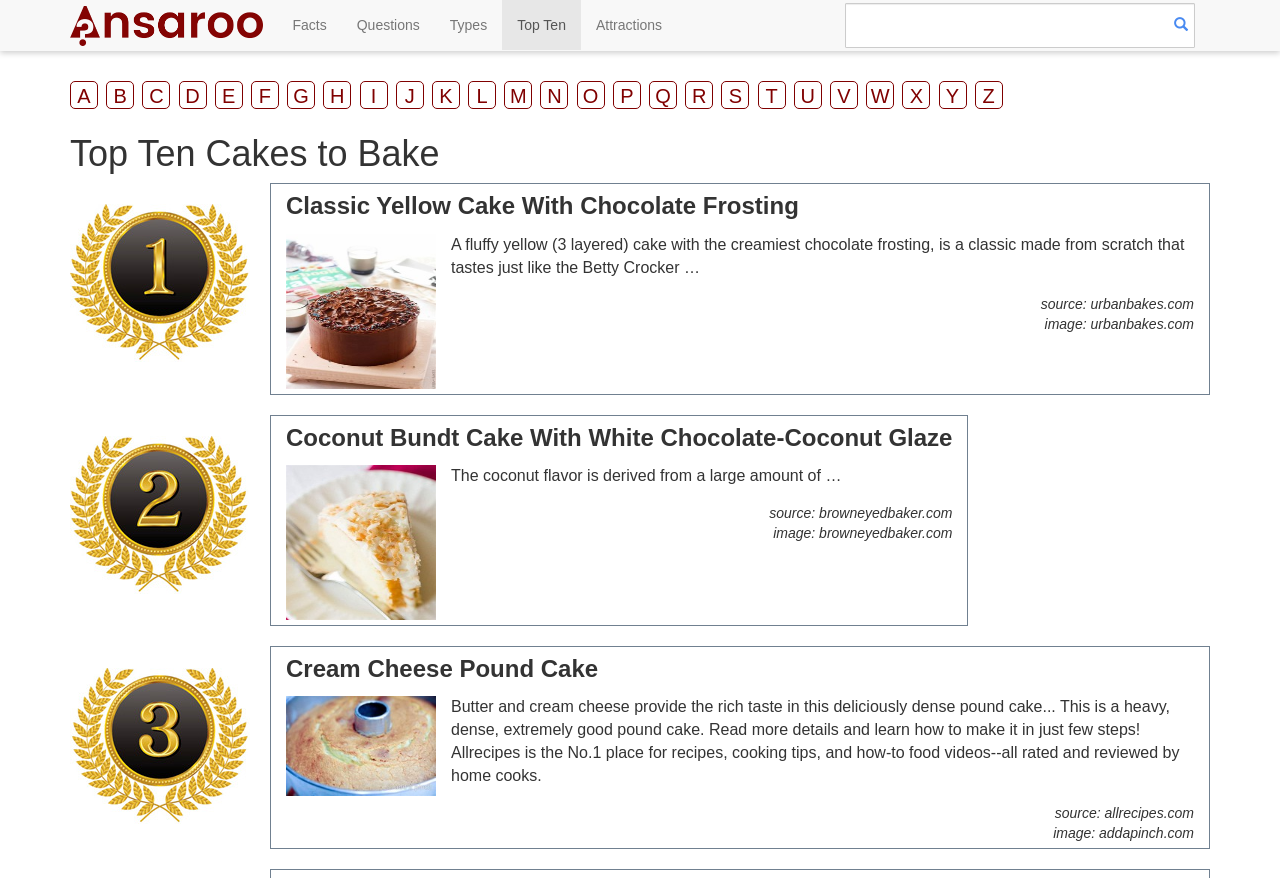What is the name of the third cake option?
Refer to the image and provide a one-word or short phrase answer.

Cream Cheese Pound Cake